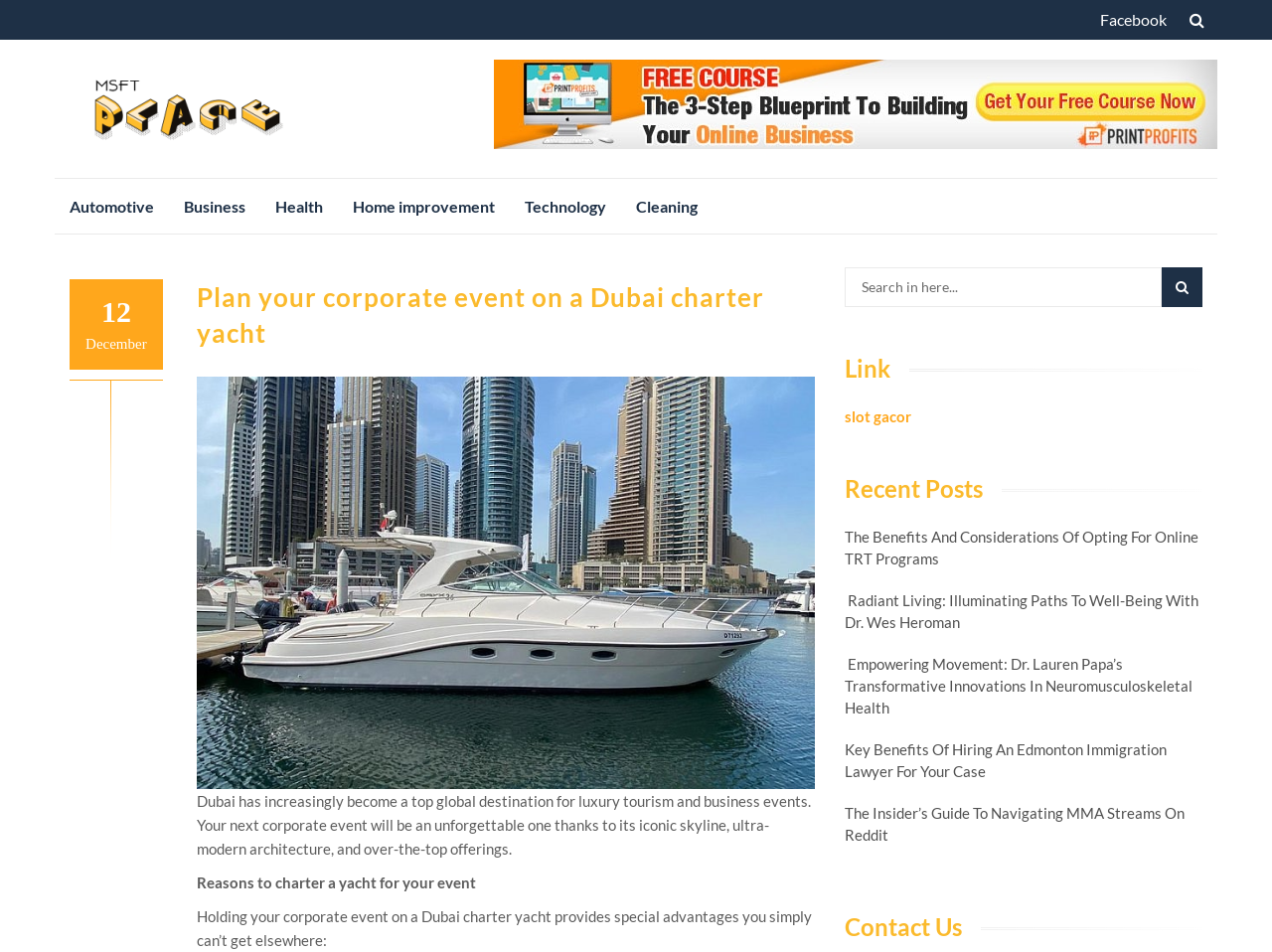What is the main topic of this webpage?
Using the details from the image, give an elaborate explanation to answer the question.

Based on the webpage content, it appears that the main topic is planning a corporate event on a Dubai charter yacht, as indicated by the heading 'Plan your corporate event on a Dubai charter yacht' and the descriptive text about Dubai's luxury tourism and business events.